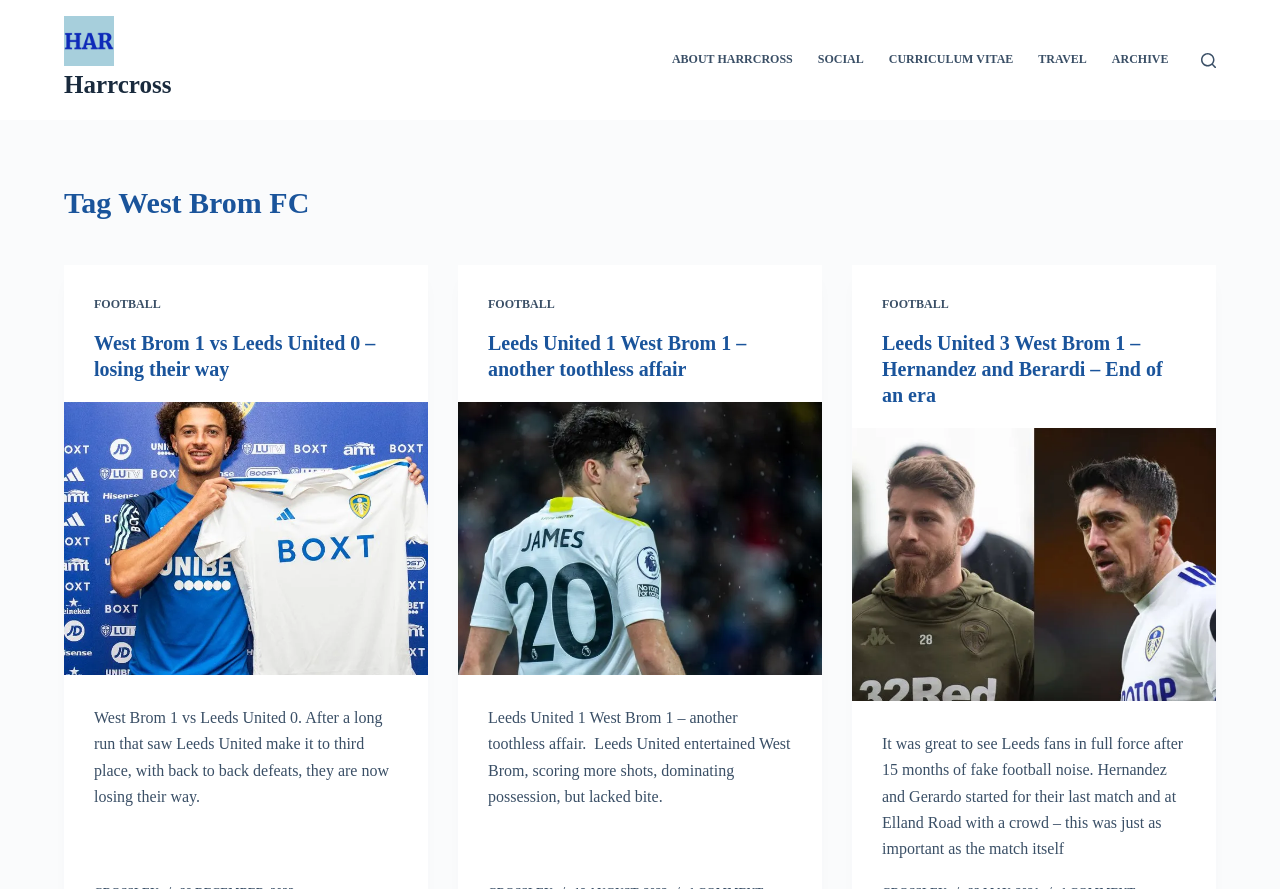Find the bounding box coordinates of the element I should click to carry out the following instruction: "Click on the 'Harrcross Blog' link".

[0.05, 0.018, 0.134, 0.075]